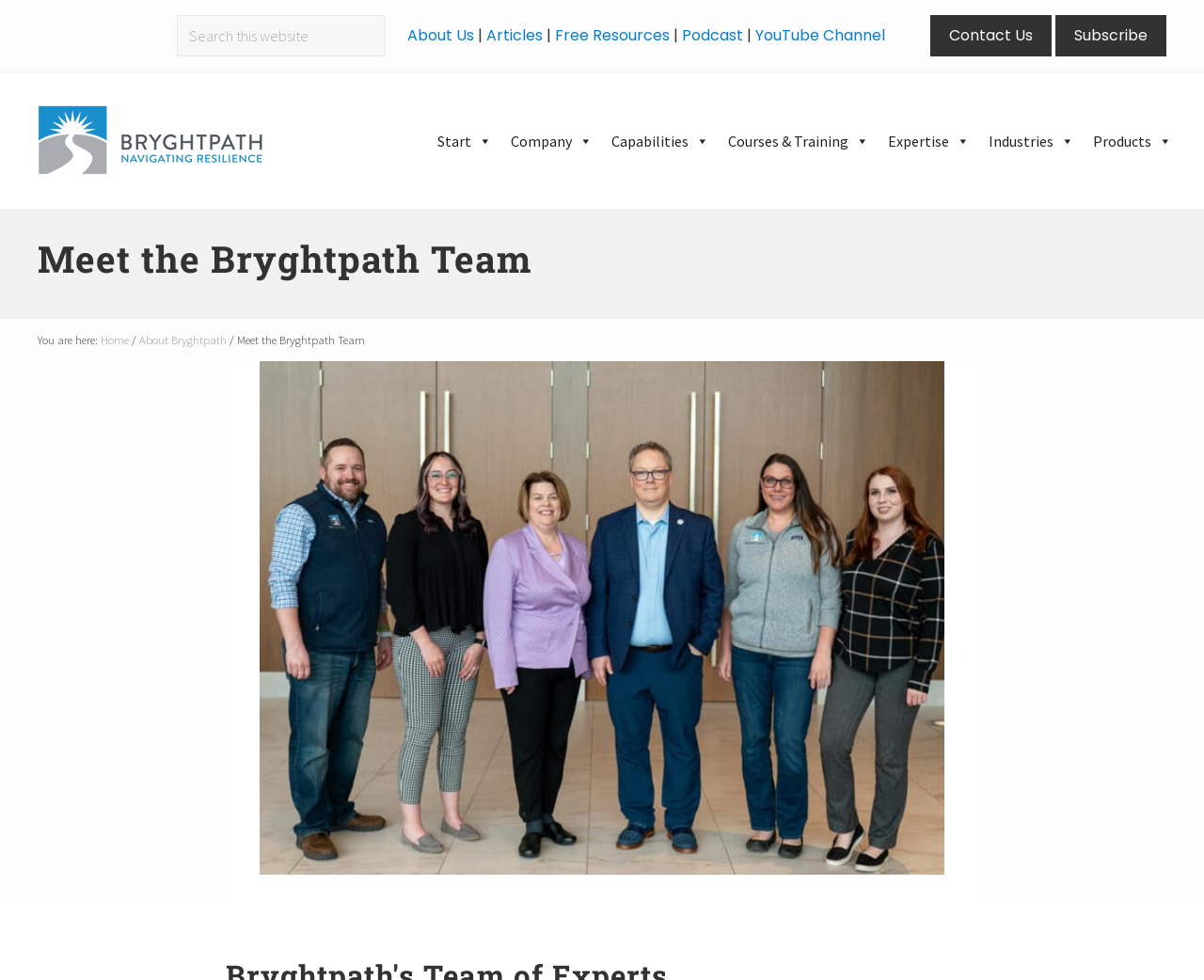Identify the bounding box coordinates for the element you need to click to achieve the following task: "Search this website". Provide the bounding box coordinates as four float numbers between 0 and 1, in the form [left, top, right, bottom].

[0.147, 0.015, 0.32, 0.058]